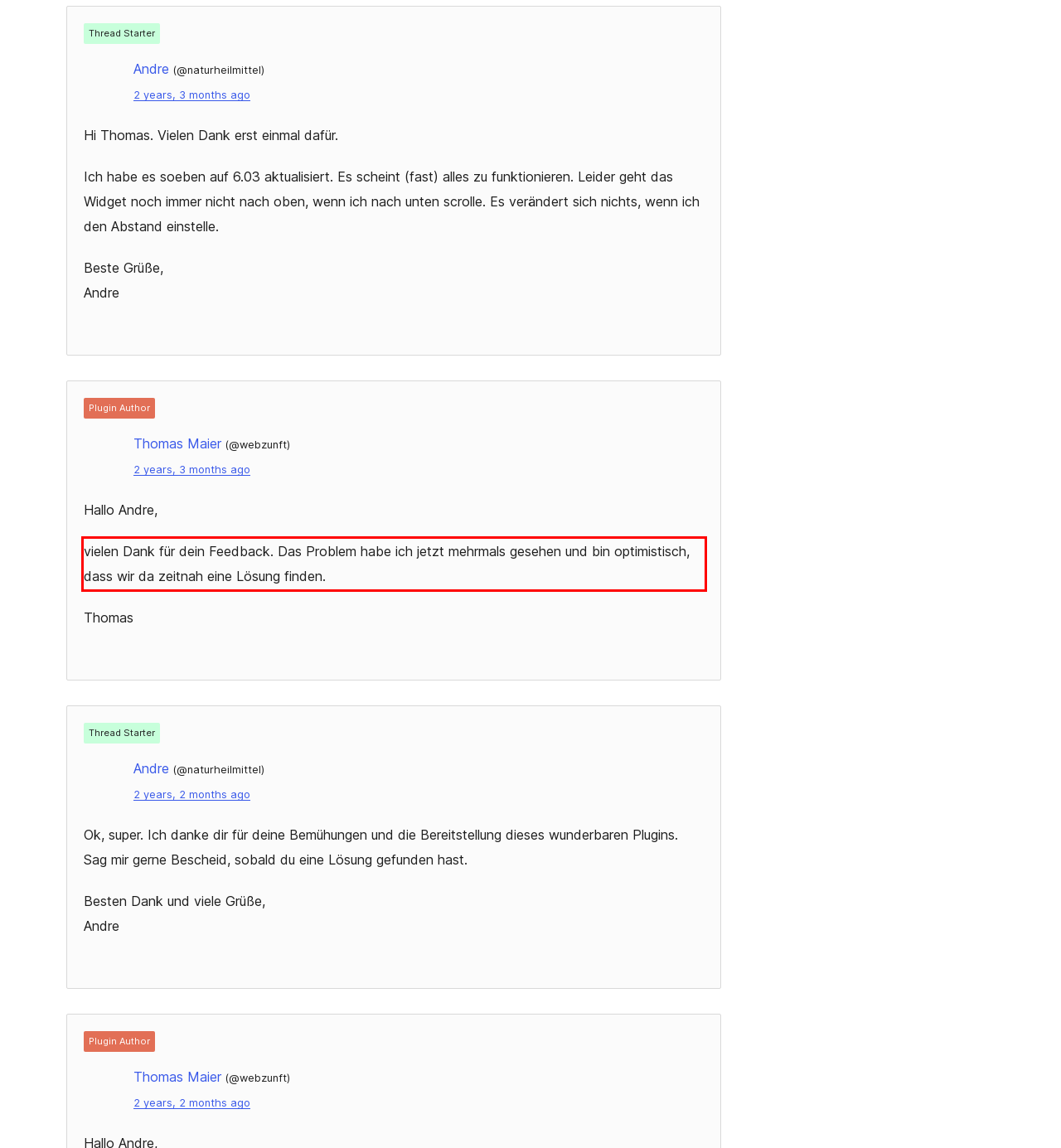Using the provided screenshot of a webpage, recognize and generate the text found within the red rectangle bounding box.

vielen Dank für dein Feedback. Das Problem habe ich jetzt mehrmals gesehen und bin optimistisch, dass wir da zeitnah eine Lösung finden.